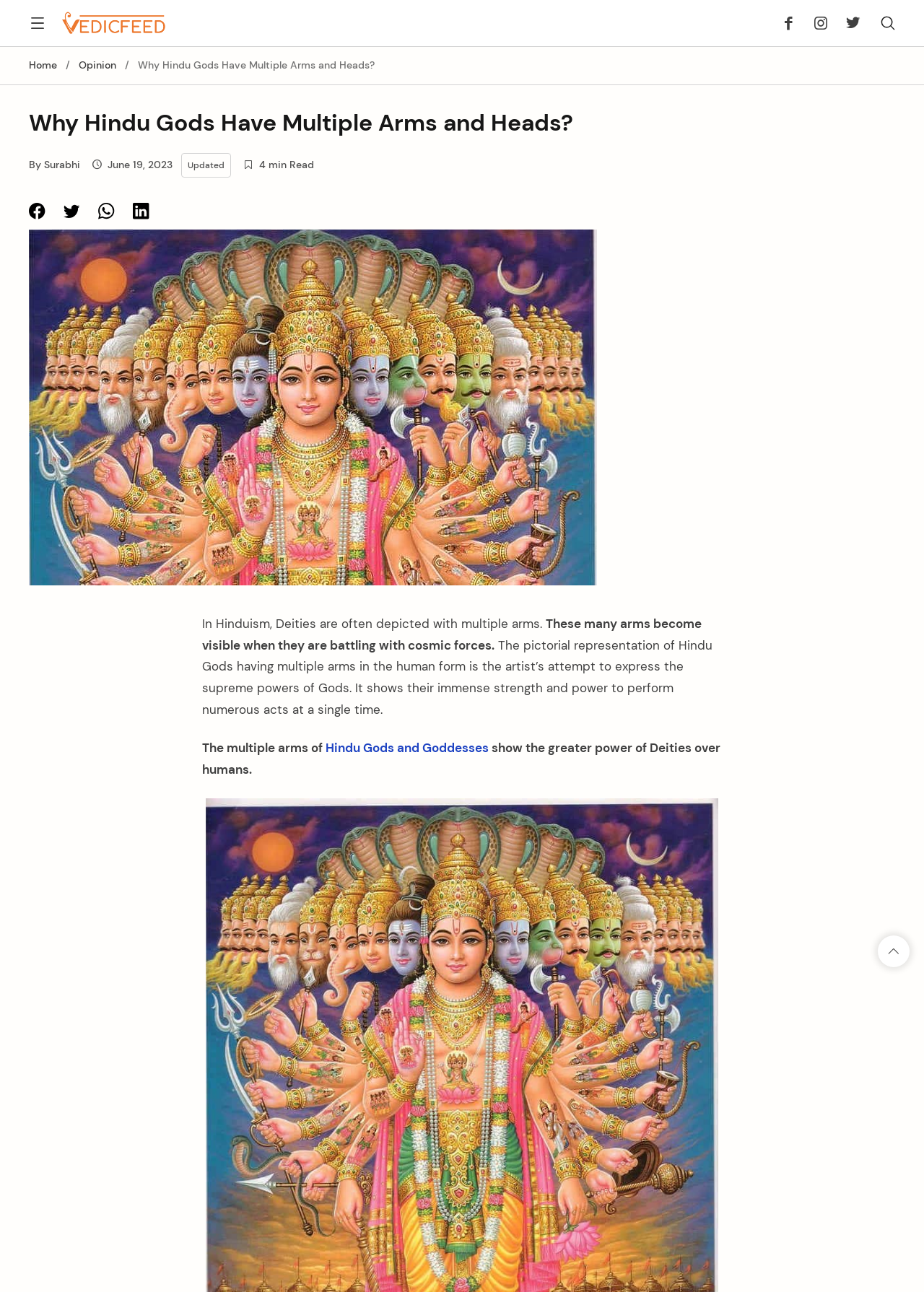Locate the bounding box of the UI element described by: "Hindu Gods and Goddesses" in the given webpage screenshot.

[0.352, 0.573, 0.529, 0.585]